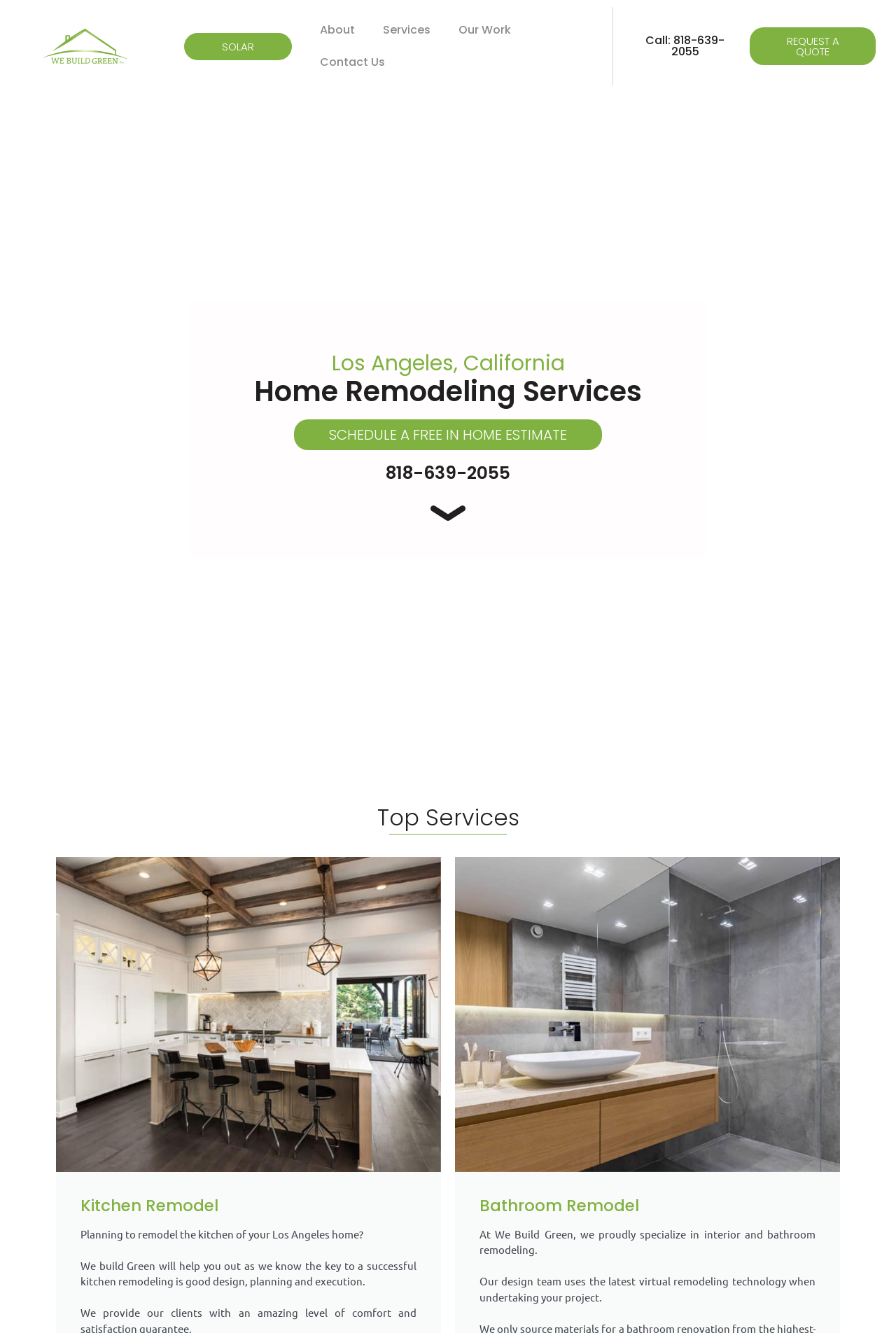Please locate the bounding box coordinates of the element that needs to be clicked to achieve the following instruction: "Click on SOLAR". The coordinates should be four float numbers between 0 and 1, i.e., [left, top, right, bottom].

[0.206, 0.024, 0.326, 0.045]